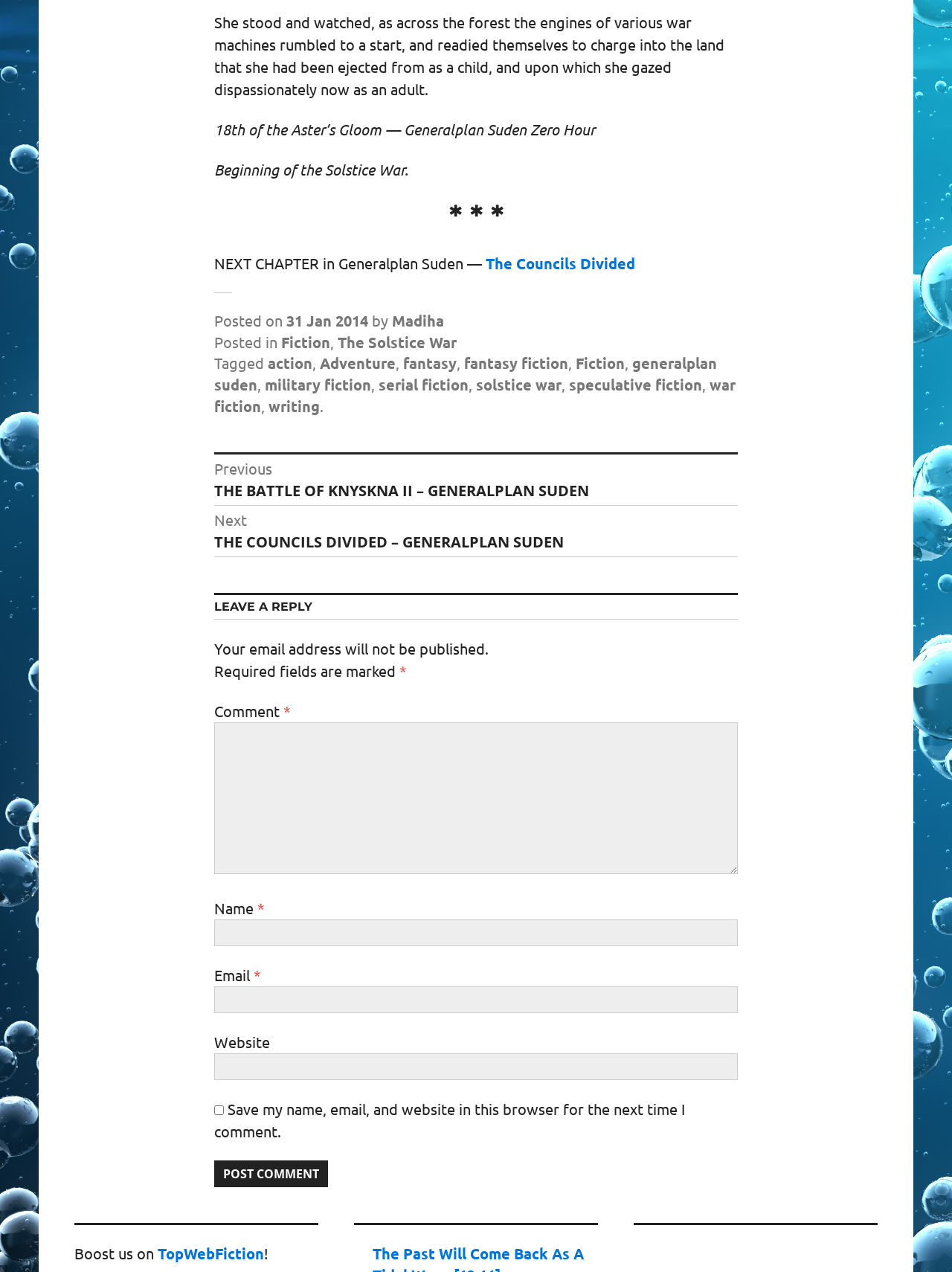Please analyze the image and provide a thorough answer to the question:
What is the name of the next chapter?

The name of the next chapter is 'The Councils Divided', as indicated by the link 'The Councils Divided' in the 'NEXT CHAPTER' section of the webpage.